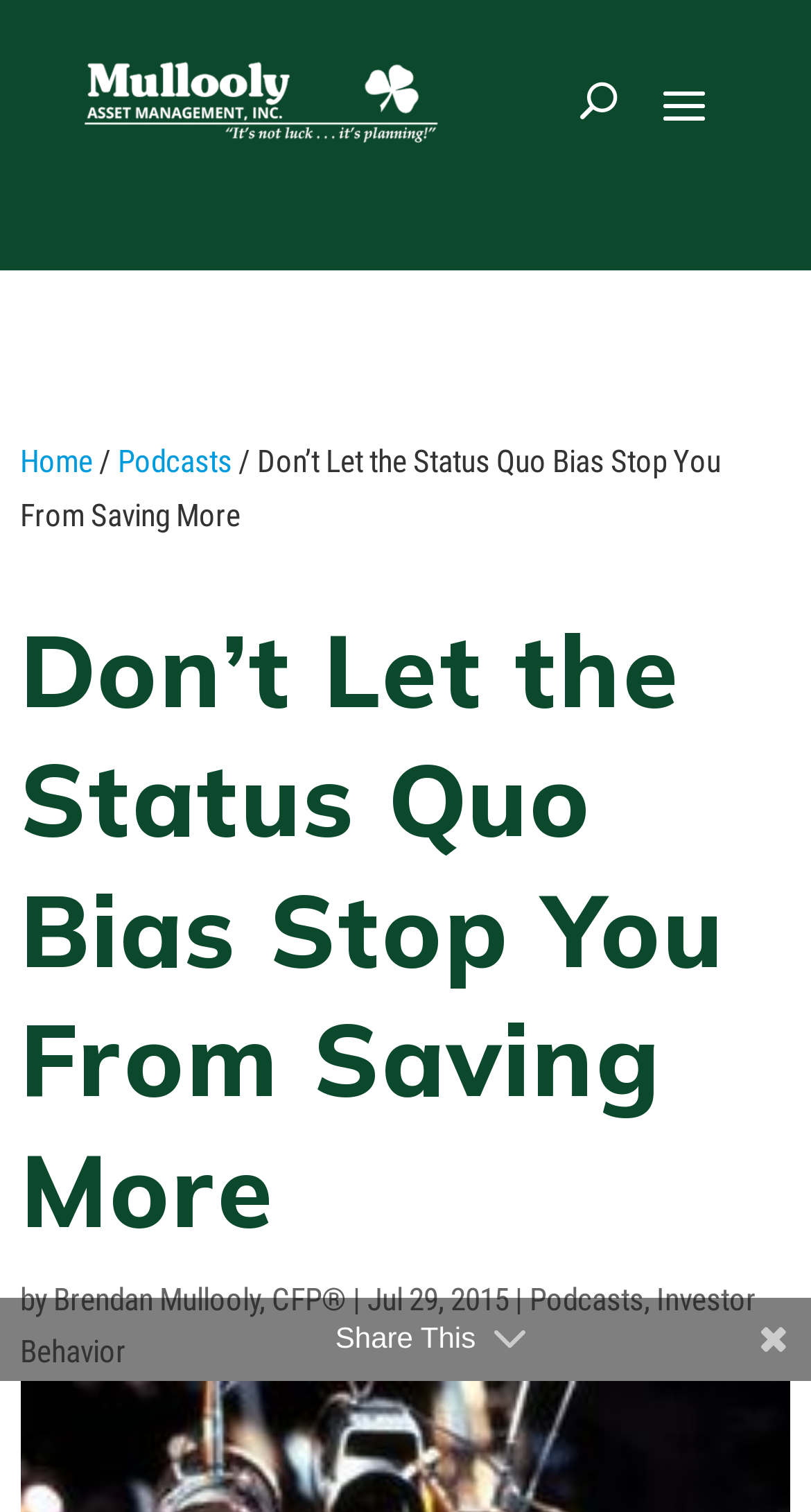Identify and provide the main heading of the webpage.

Don’t Let the Status Quo Bias Stop You From Saving More